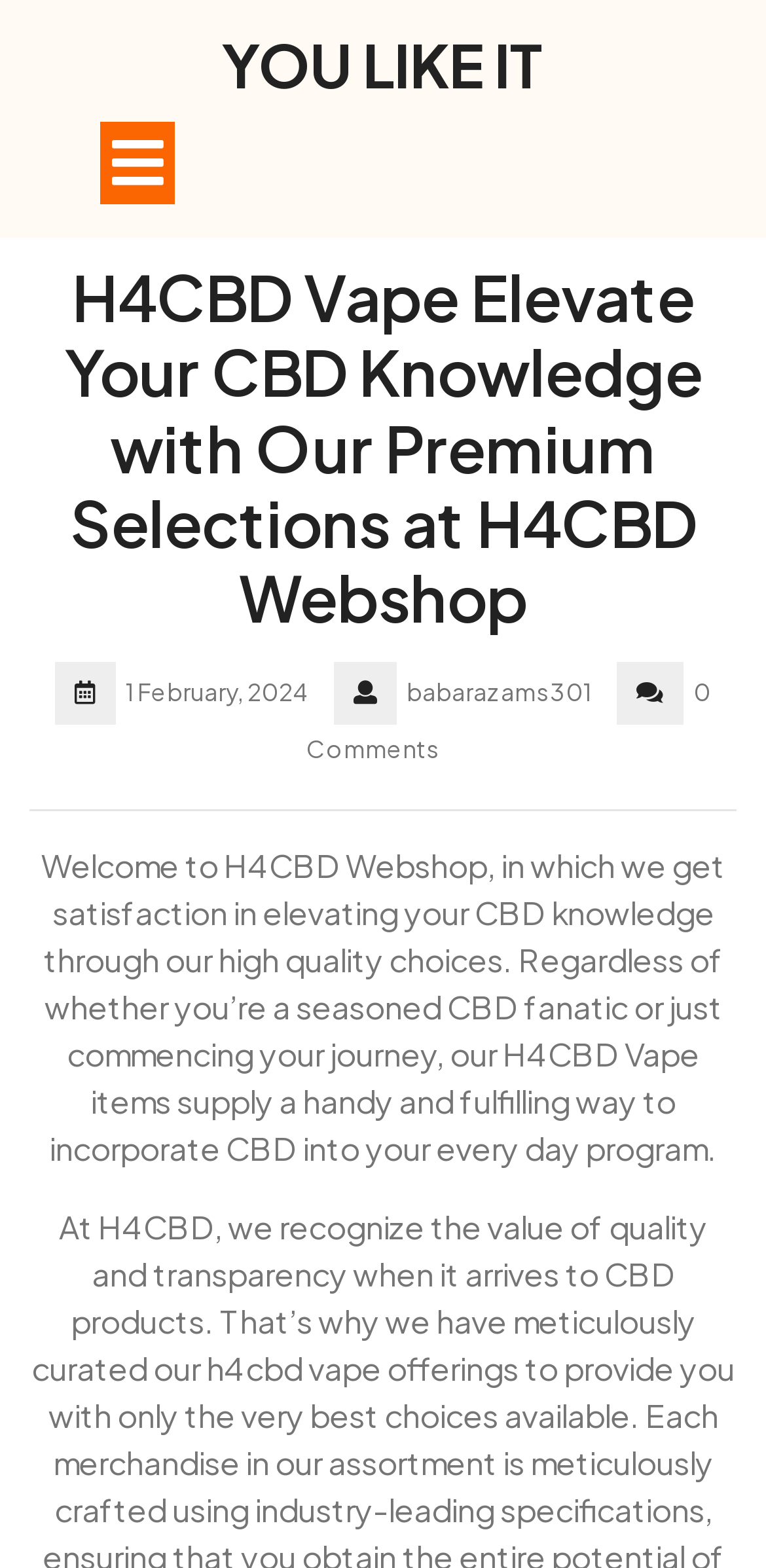Give a complete and precise description of the webpage's appearance.

The webpage appears to be an e-commerce website, specifically a webshop for CBD products. At the top, there is a prominent heading that reads "YOU LIKE IT" which is also a clickable link. Below this heading, there is an open button with an icon, accompanied by a larger heading that describes the website's purpose: "H4CBD Vape Elevate Your CBD Knowledge with Our Premium Selections at H4CBD Webshop".

On the same level as the open button, there are three lines of text: "1 February, 2024", "babarazams301", and "0 Comments". These elements are positioned horizontally, with the date on the left, the username in the middle, and the comment count on the right.

Below these elements, there is a horizontal separator line that spans the width of the page. Underneath the separator, there is a block of text that welcomes users to the H4CBD Webshop and describes the website's mission to provide high-quality CBD products. This text is positioned near the top of the page, taking up a significant amount of vertical space.